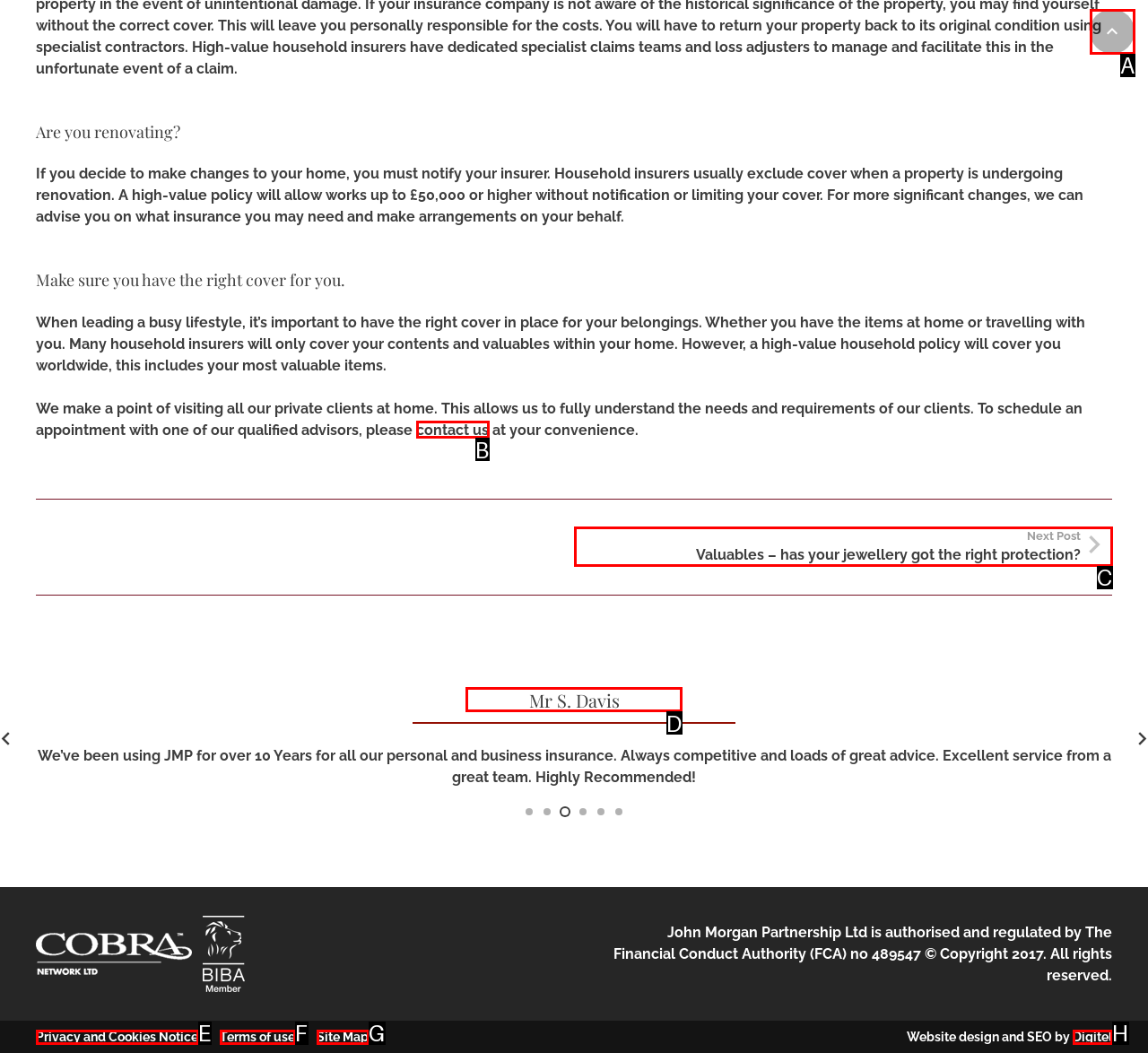For the task: Read more about 'EEC Performance Systems', tell me the letter of the option you should click. Answer with the letter alone.

D